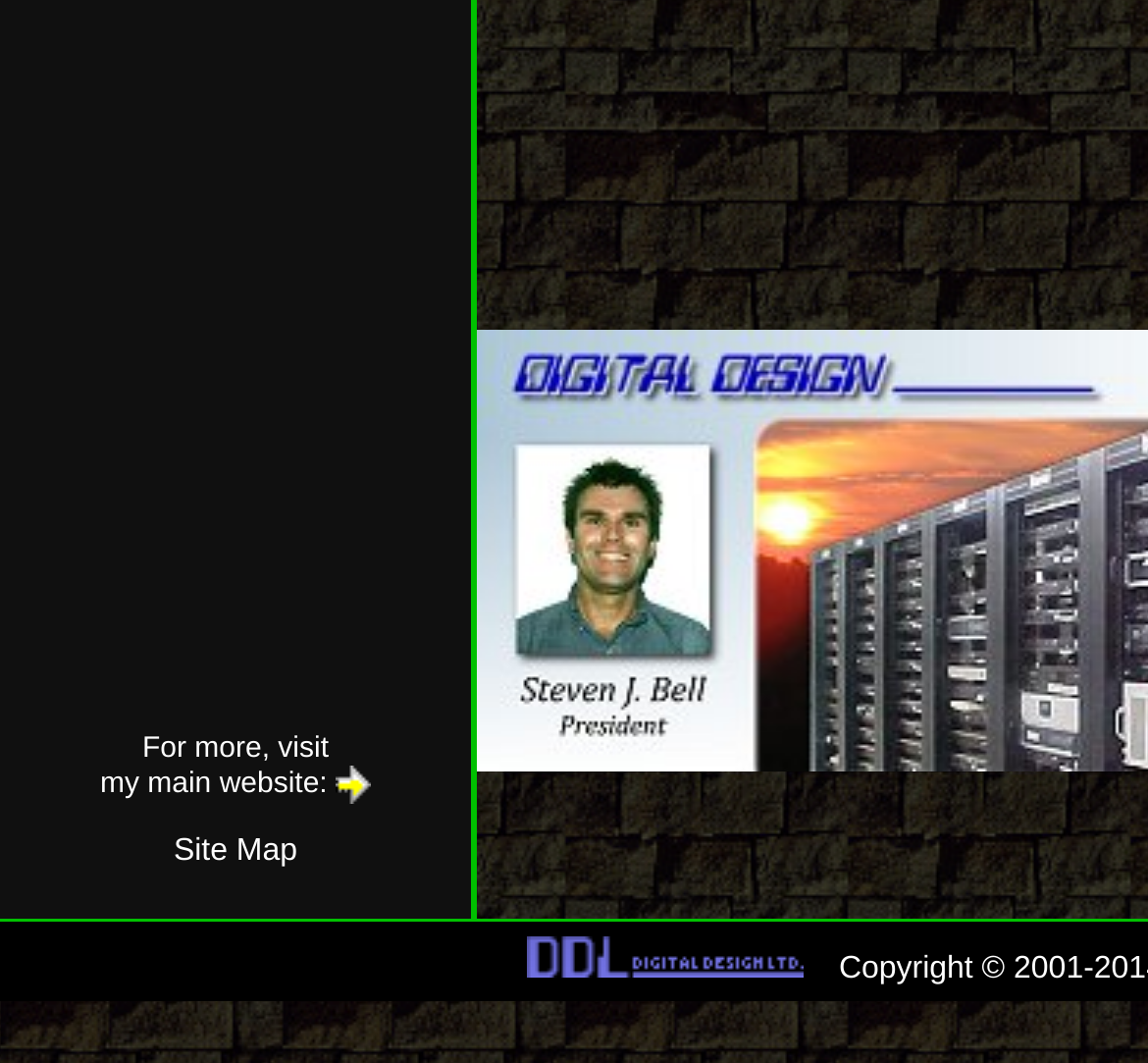Answer this question using a single word or a brief phrase:
How many grid cells are on the webpage?

2